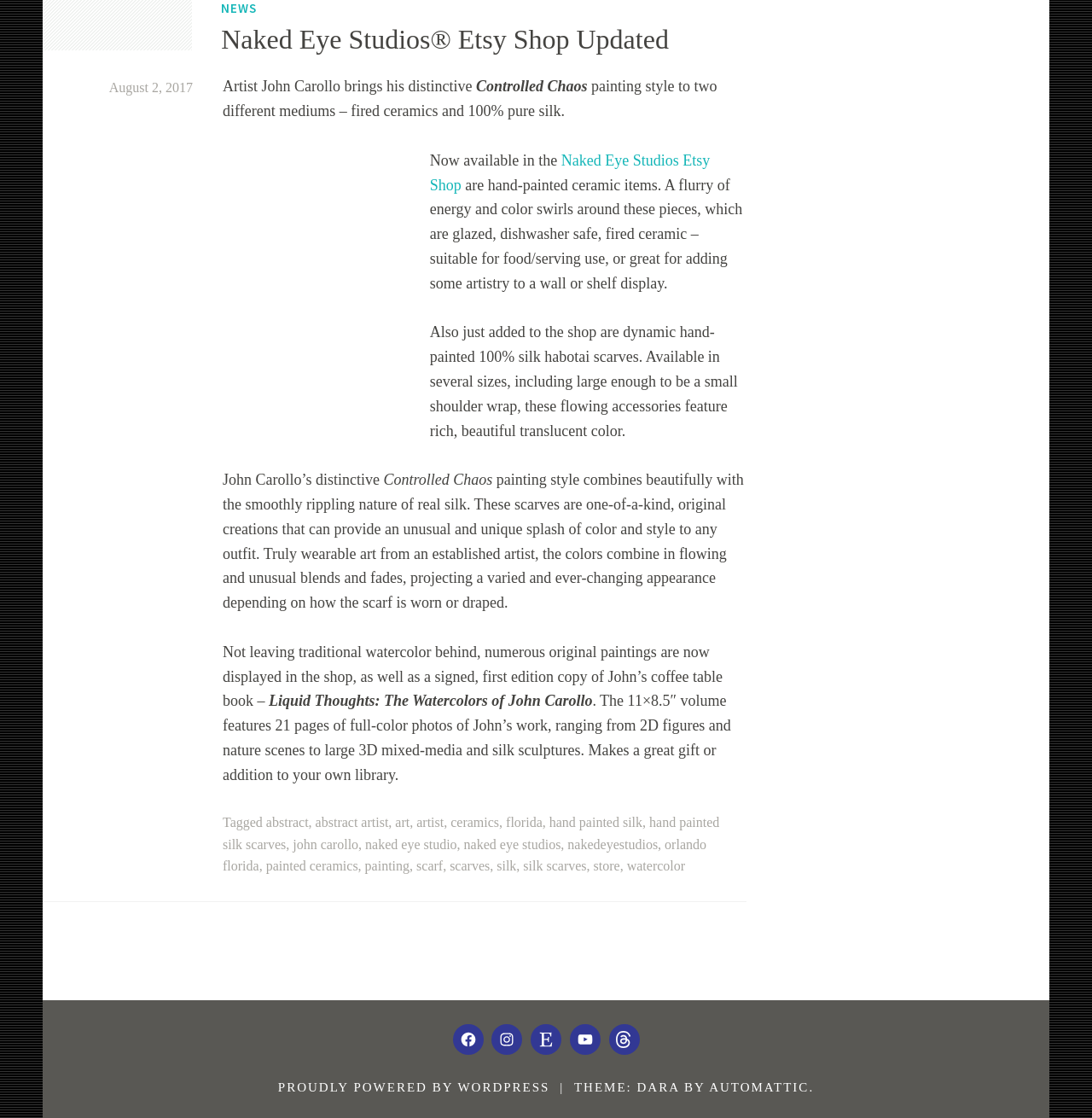Please reply with a single word or brief phrase to the question: 
What type of items are available in the shop?

Ceramic items and silk scarves